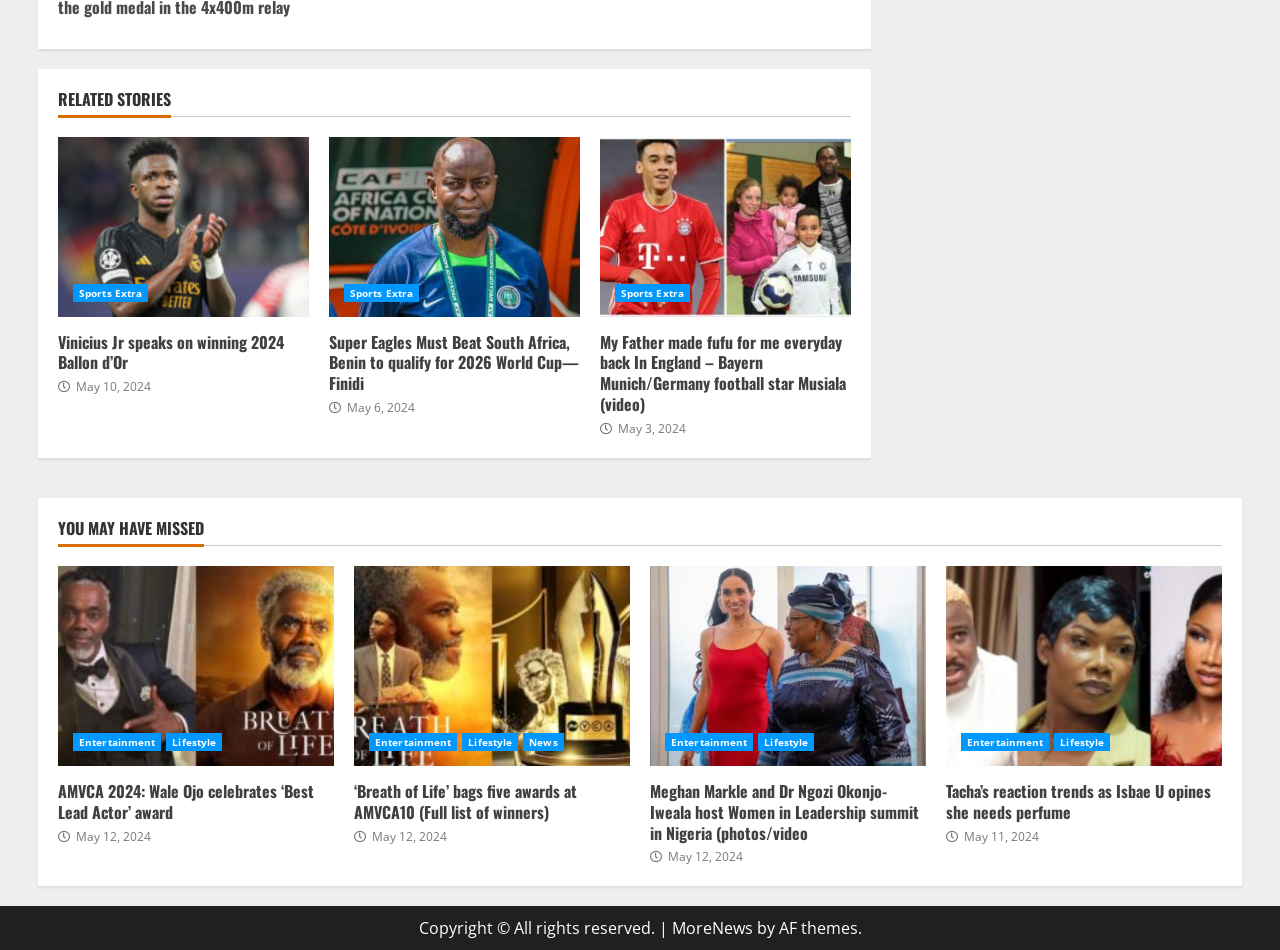Provide the bounding box coordinates of the HTML element this sentence describes: "Entertainment". The bounding box coordinates consist of four float numbers between 0 and 1, i.e., [left, top, right, bottom].

[0.52, 0.772, 0.589, 0.791]